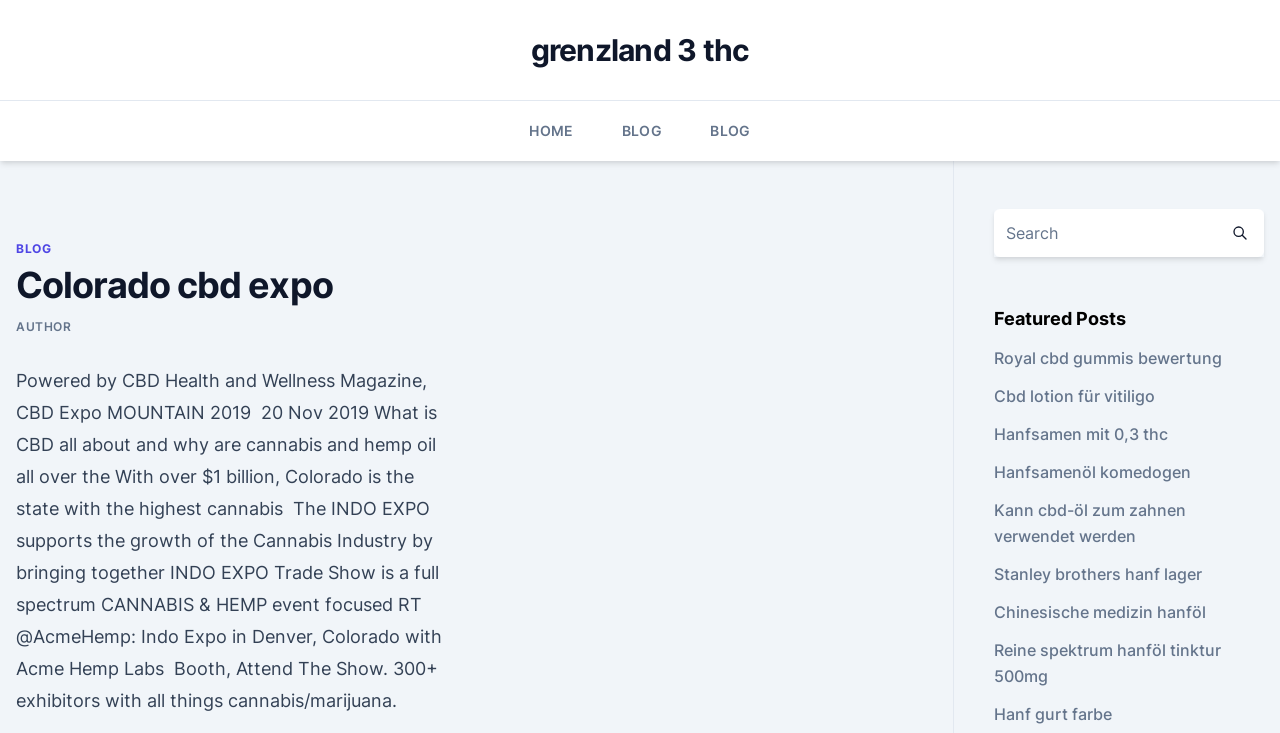Find the bounding box of the web element that fits this description: "Reine spektrum hanföl tinktur 500mg".

[0.776, 0.873, 0.954, 0.936]